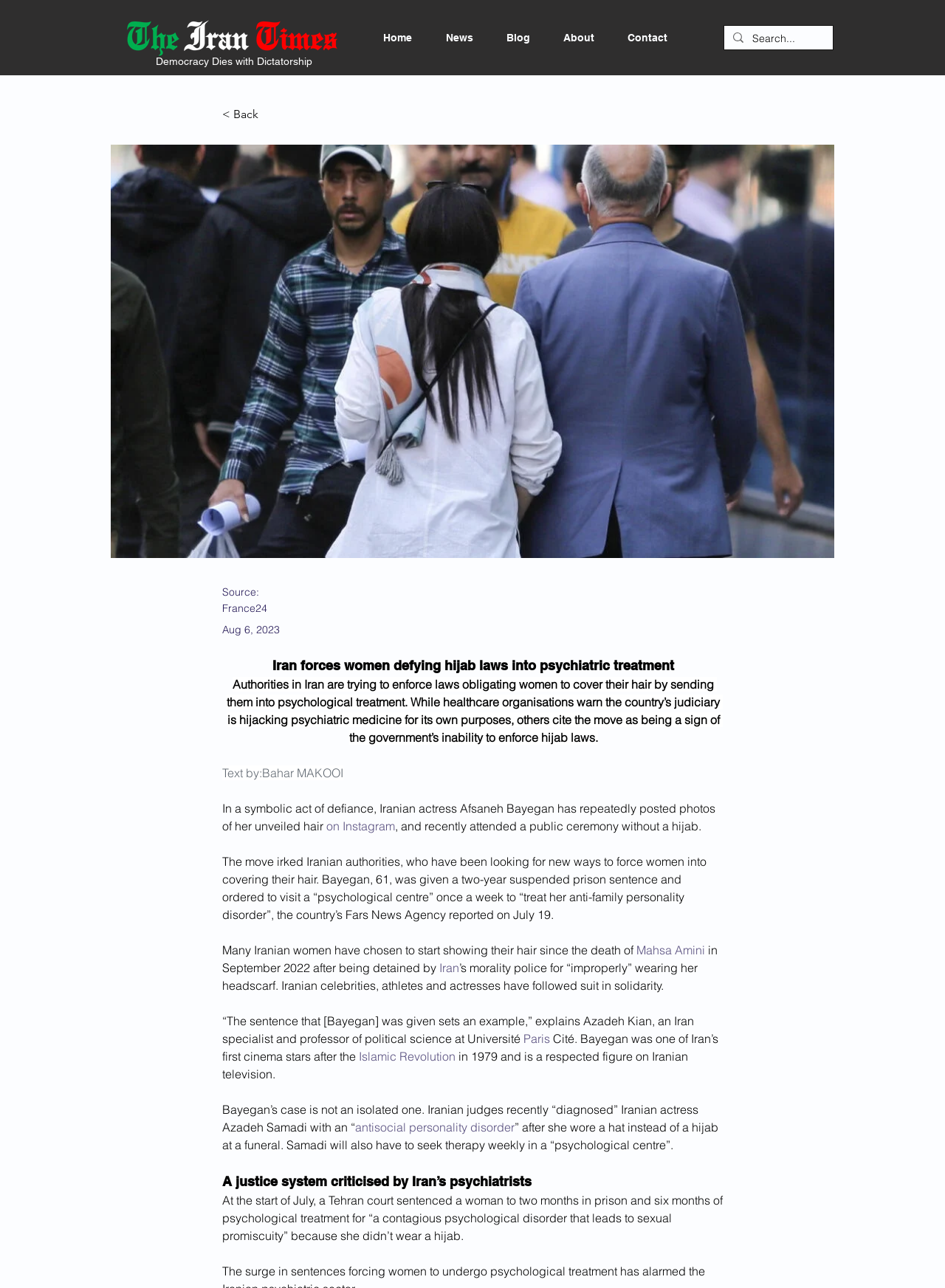Find and indicate the bounding box coordinates of the region you should select to follow the given instruction: "Learn more about the Islamic Revolution".

[0.38, 0.814, 0.482, 0.826]